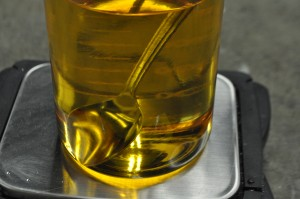Reply to the question with a single word or phrase:
What type of products is being created?

Homemade cosmetics or scented products